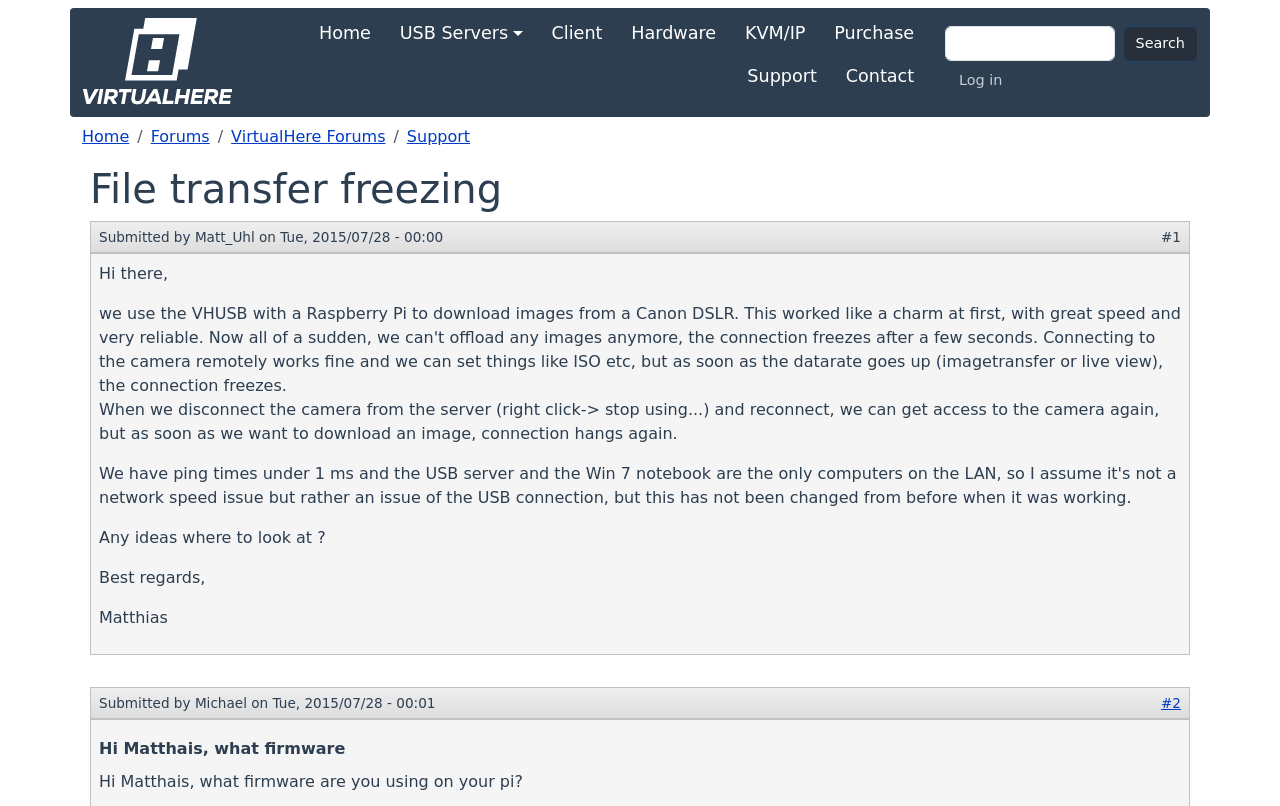Find the bounding box coordinates of the element you need to click on to perform this action: 'Click the Home link'. The coordinates should be represented by four float values between 0 and 1, in the format [left, top, right, bottom].

[0.238, 0.015, 0.301, 0.068]